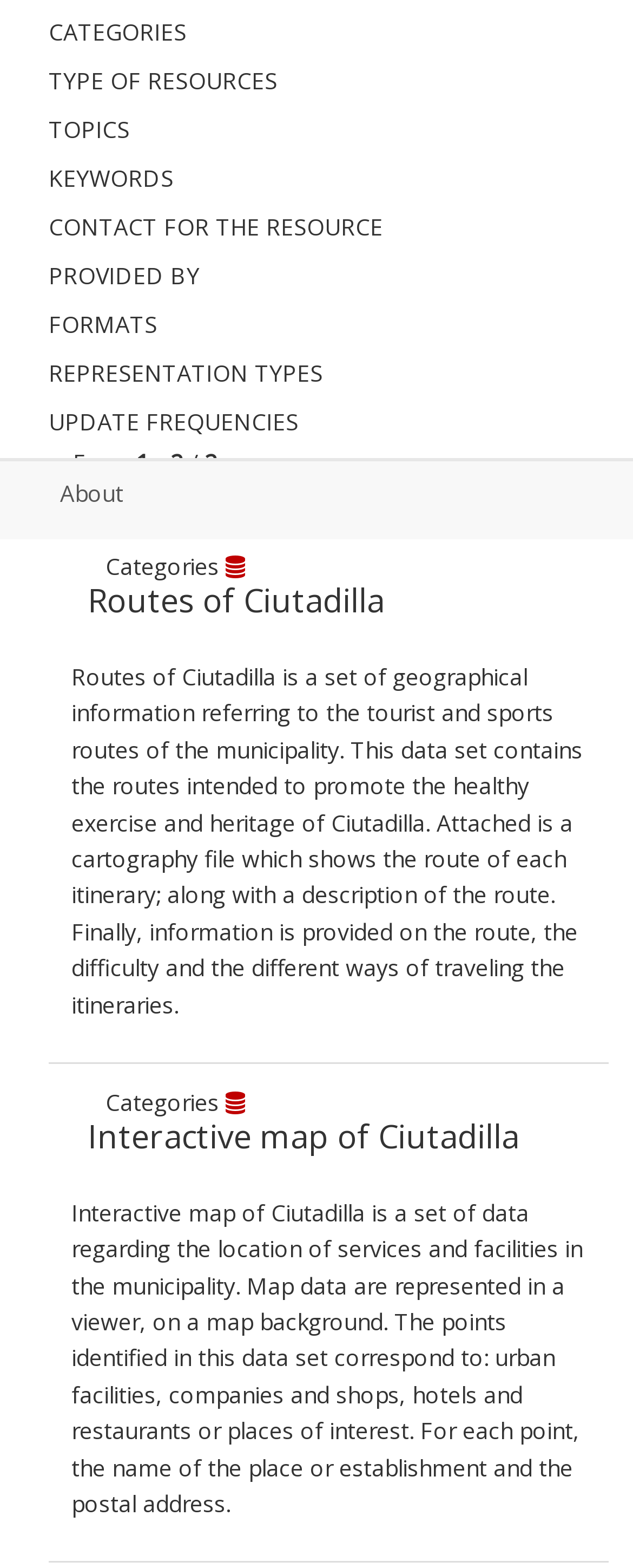Find the coordinates for the bounding box of the element with this description: "Interactive map of Ciutadilla".

[0.138, 0.711, 0.821, 0.739]